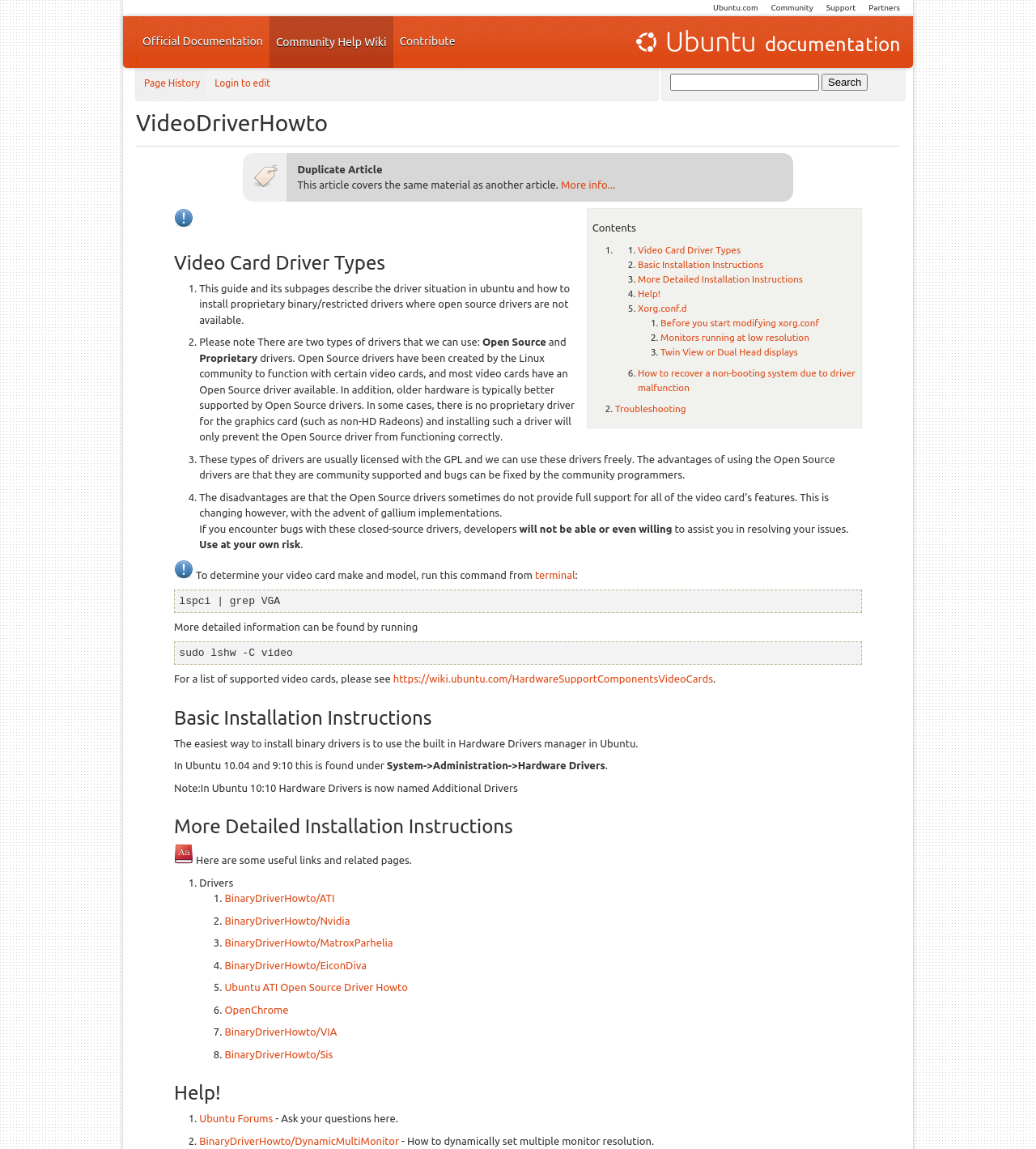Please specify the bounding box coordinates of the clickable section necessary to execute the following command: "Search for something".

[0.793, 0.064, 0.838, 0.079]